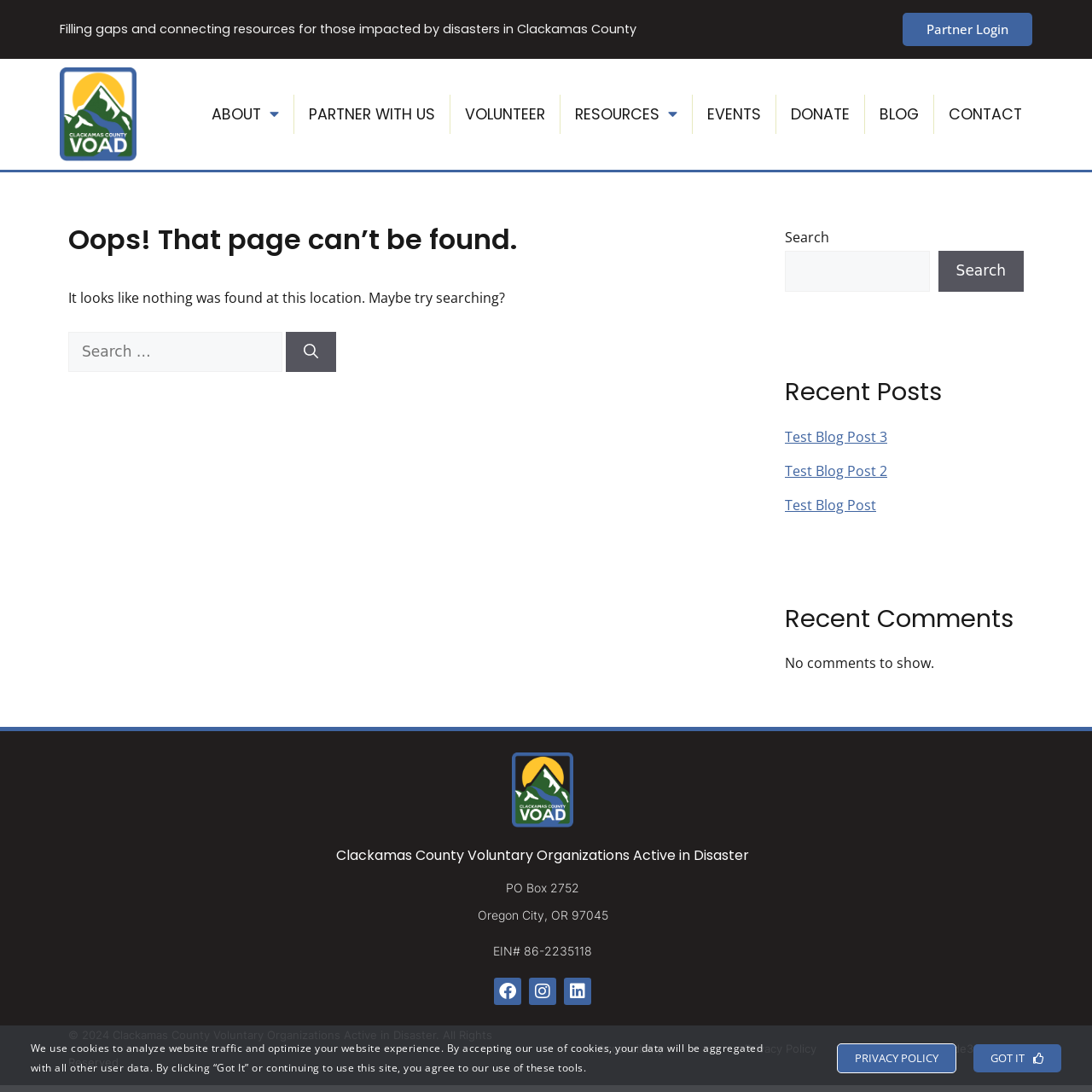Using the image as a reference, answer the following question in as much detail as possible:
What is the purpose of the search box?

I inferred the purpose of the search box by looking at its location and the text 'Search for:' next to it. It is likely that users can enter keywords to search for content on the website.